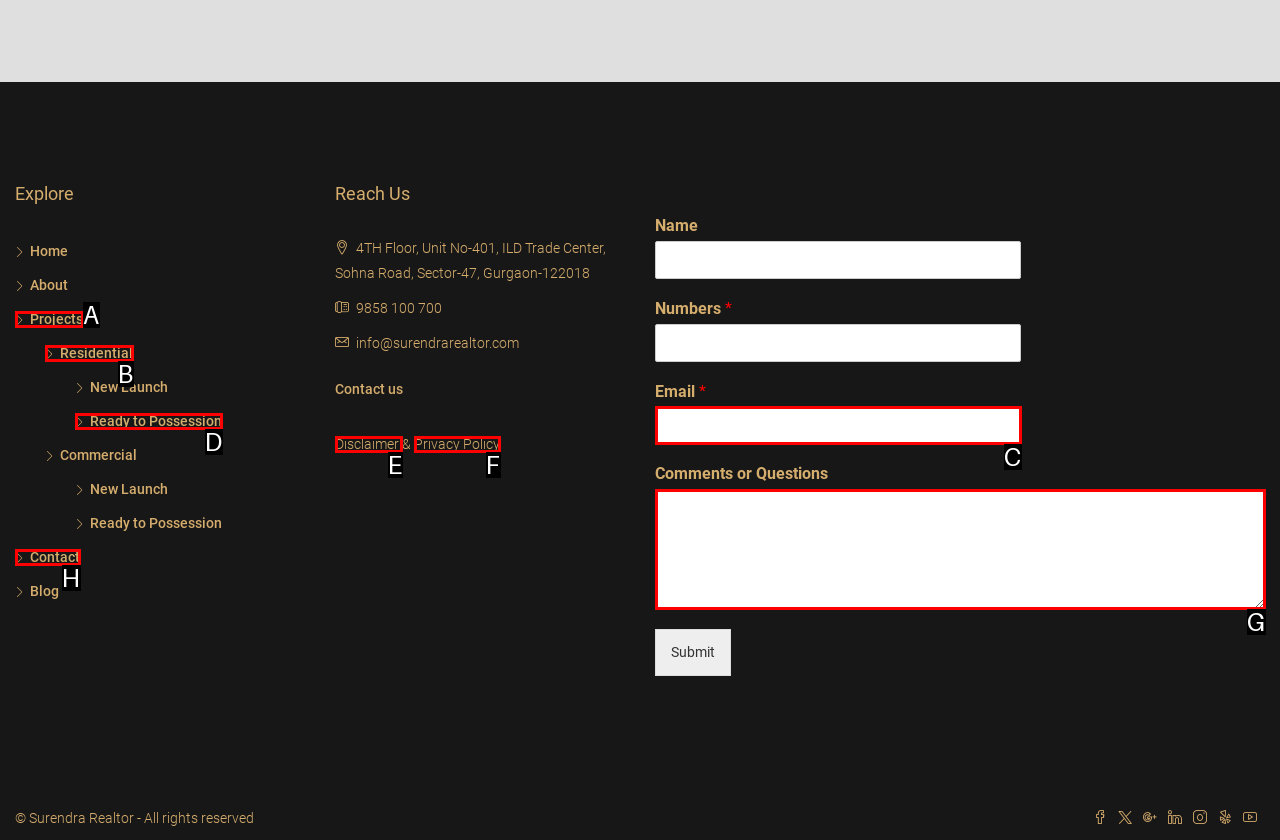Among the marked elements in the screenshot, which letter corresponds to the UI element needed for the task: Enter your Email address?

C